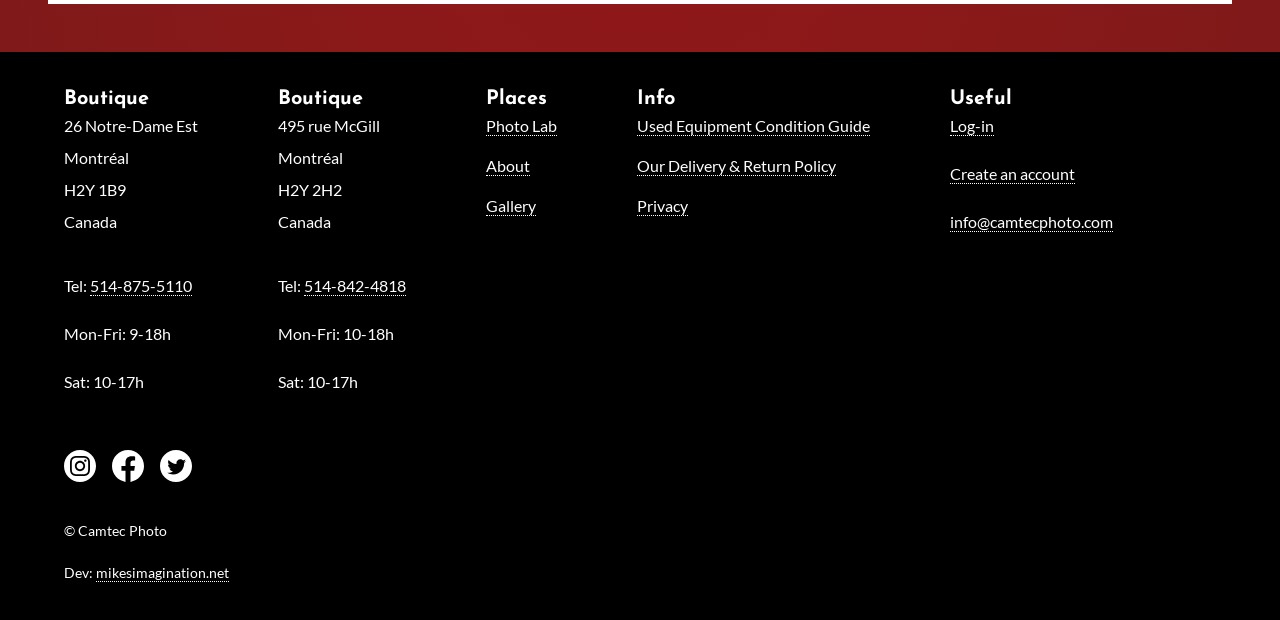Provide a short answer using a single word or phrase for the following question: 
What is the copyright information at the bottom of the webpage?

Camtec Photo